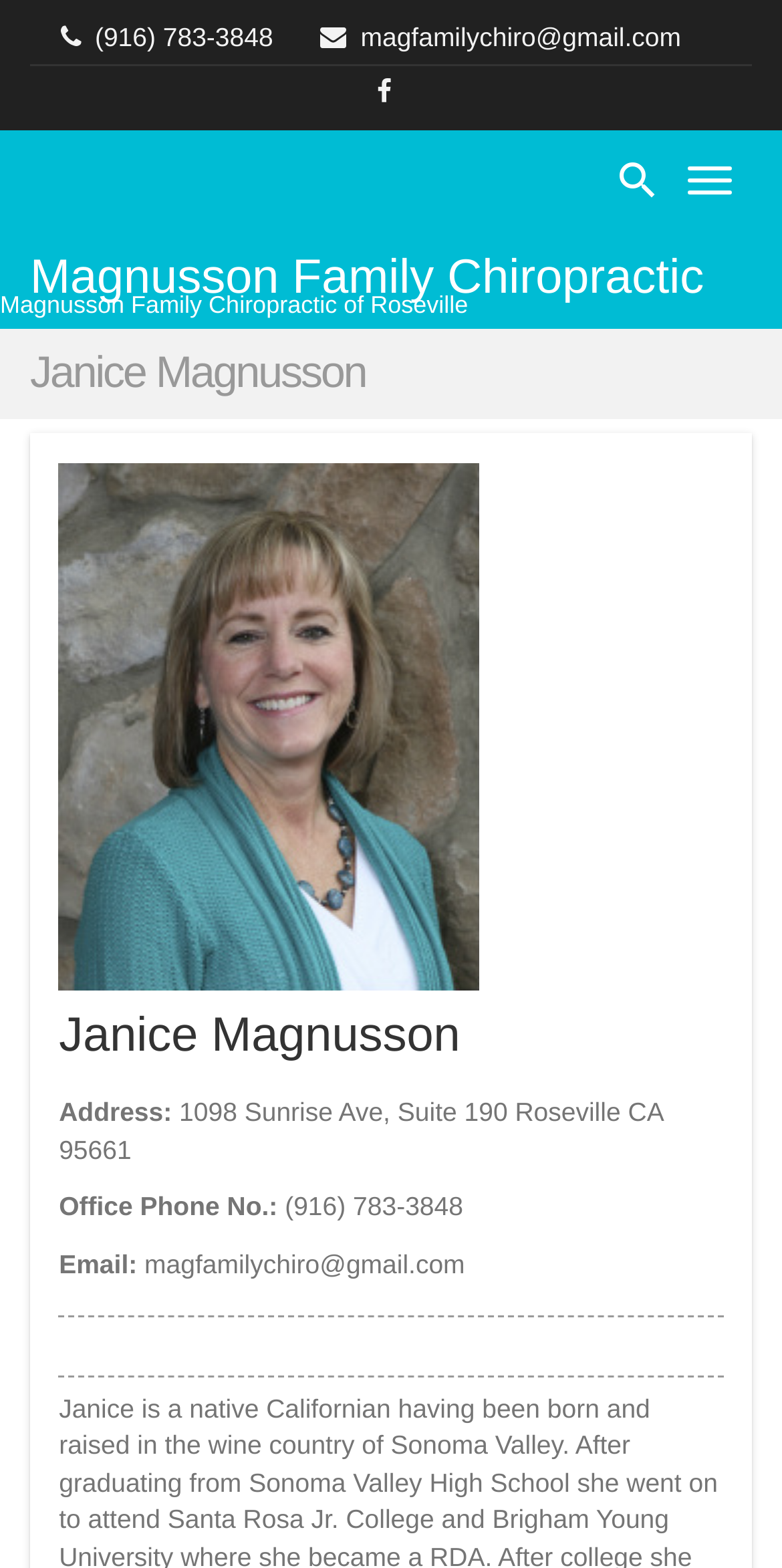Identify the bounding box of the UI element that matches this description: "magfamilychiro@gmail.com".

[0.41, 0.014, 0.922, 0.033]